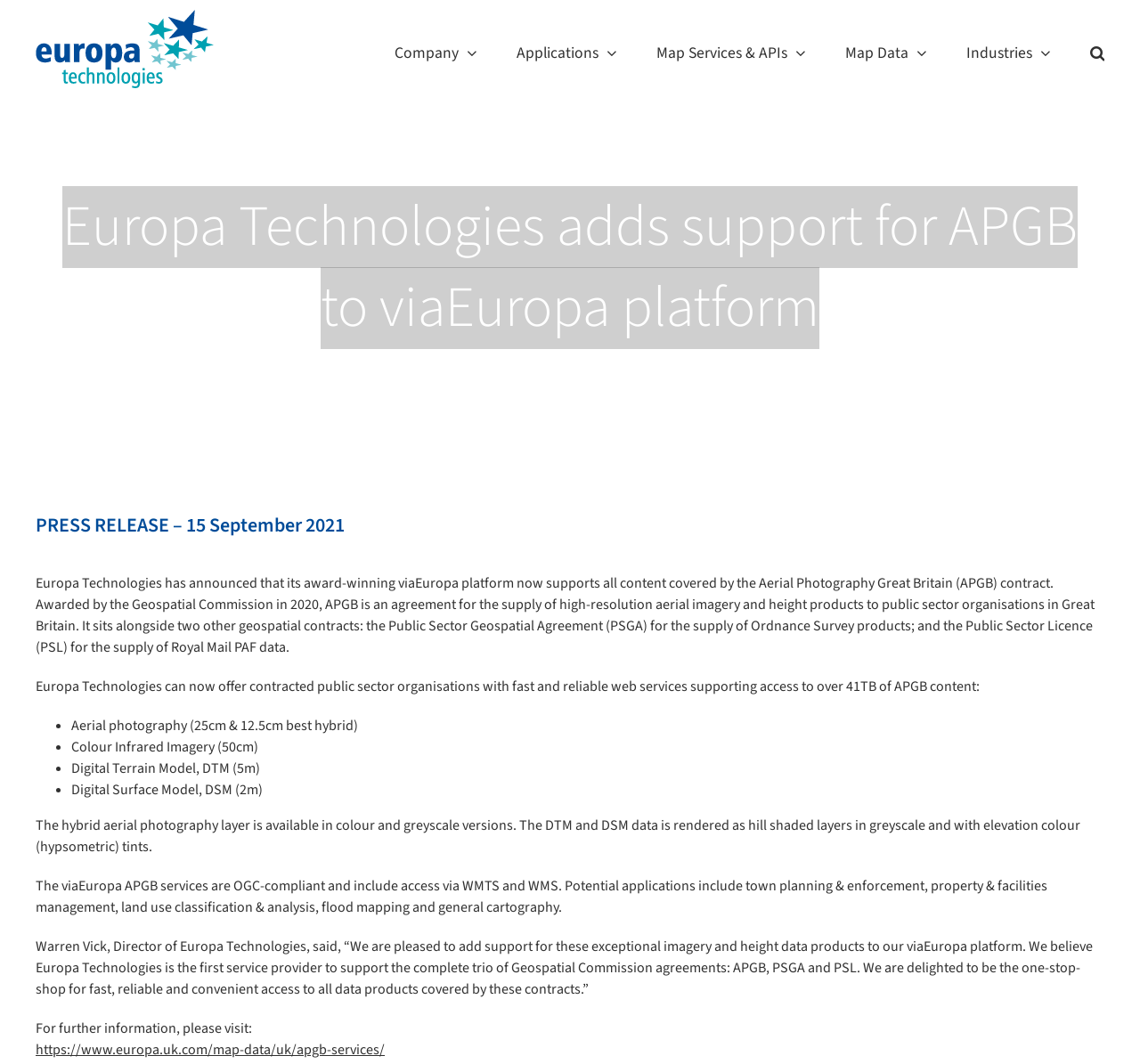Indicate the bounding box coordinates of the element that needs to be clicked to satisfy the following instruction: "Search for something". The coordinates should be four float numbers between 0 and 1, i.e., [left, top, right, bottom].

[0.956, 0.0, 0.969, 0.095]